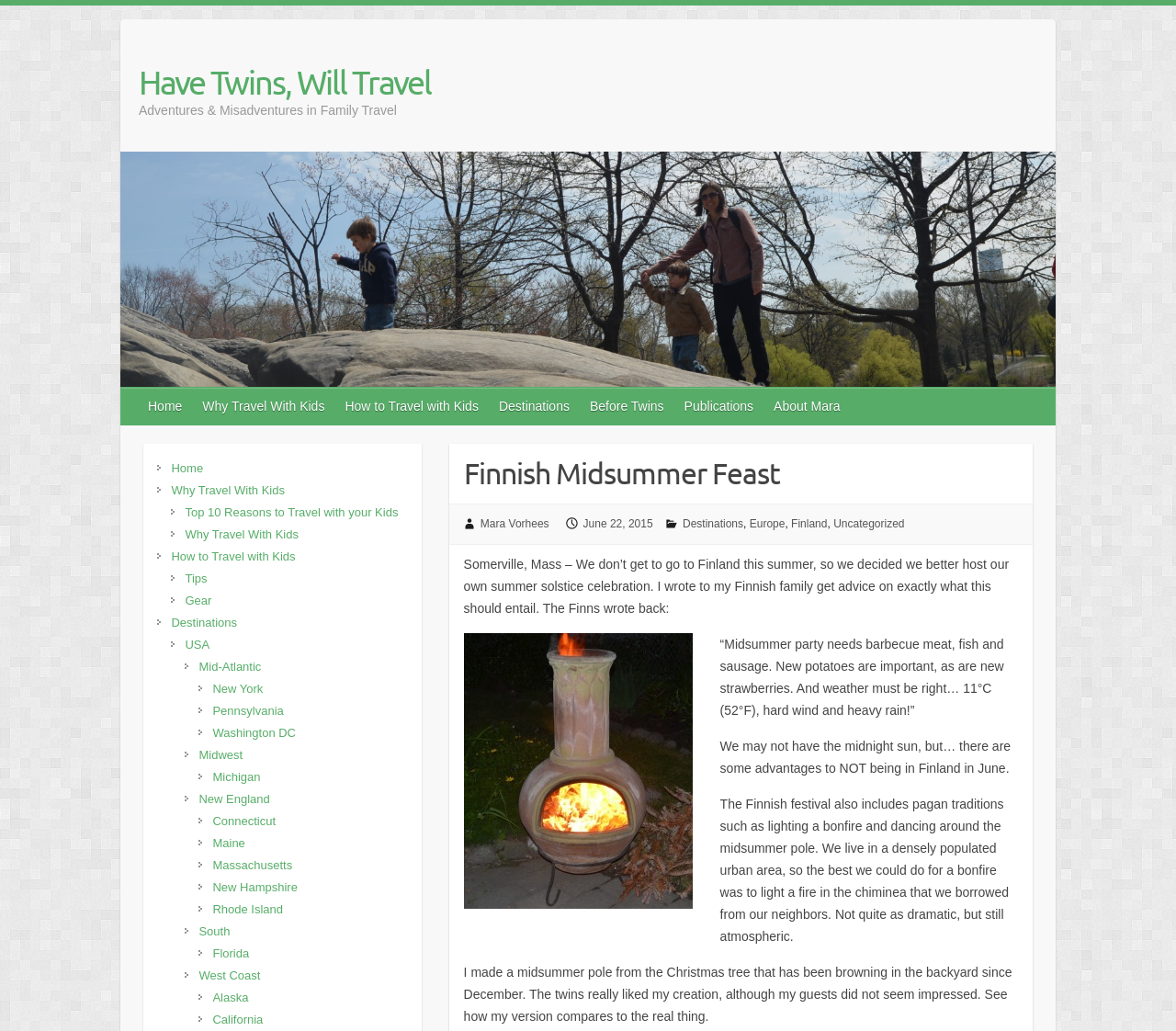Please predict the bounding box coordinates (top-left x, top-left y, bottom-right x, bottom-right y) for the UI element in the screenshot that fits the description: Publications

[0.574, 0.376, 0.65, 0.412]